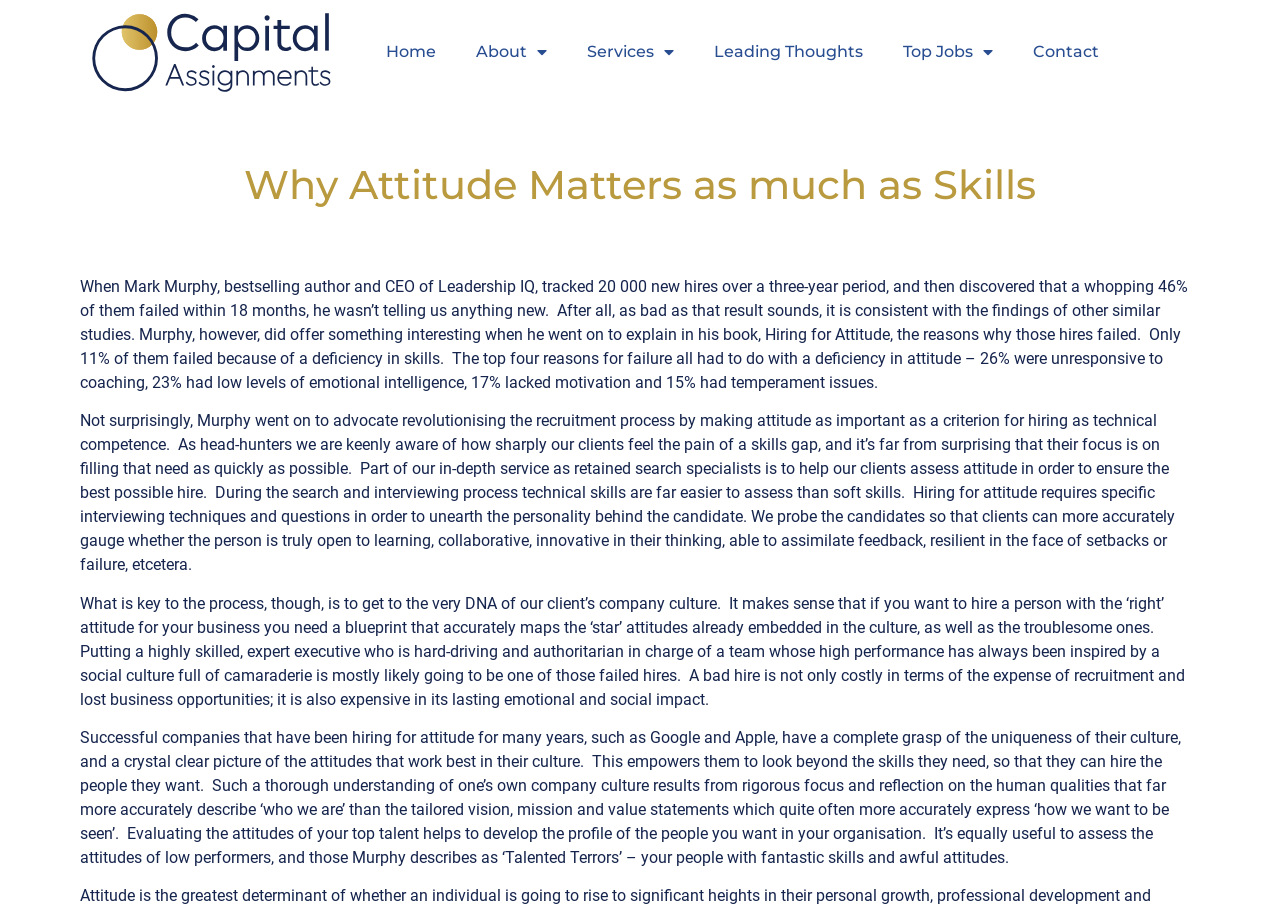Using a single word or phrase, answer the following question: 
What is the benefit of having a thorough understanding of company culture?

Hire the people you want